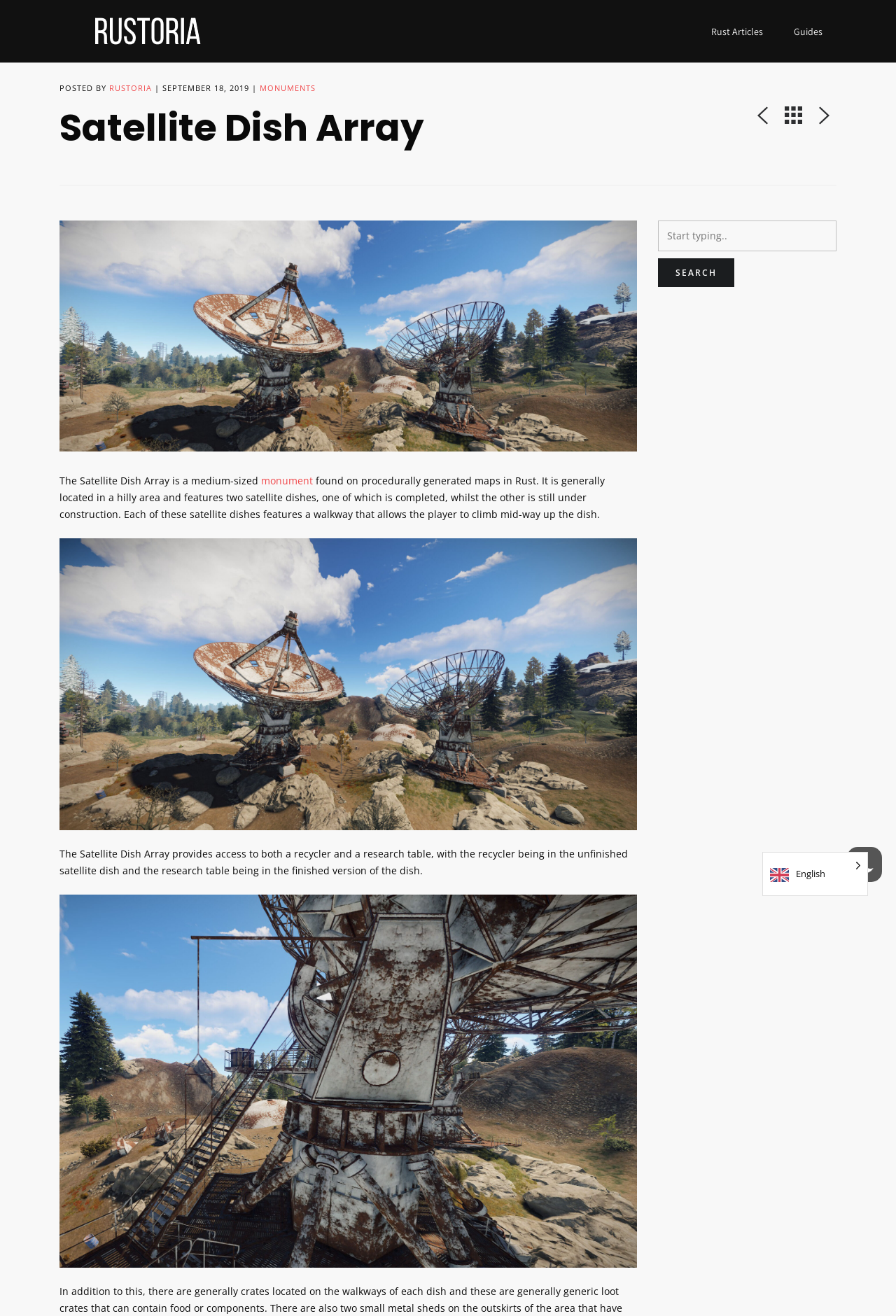How many satellite dishes are in the Satellite Dish Array?
Using the image as a reference, answer with just one word or a short phrase.

Two